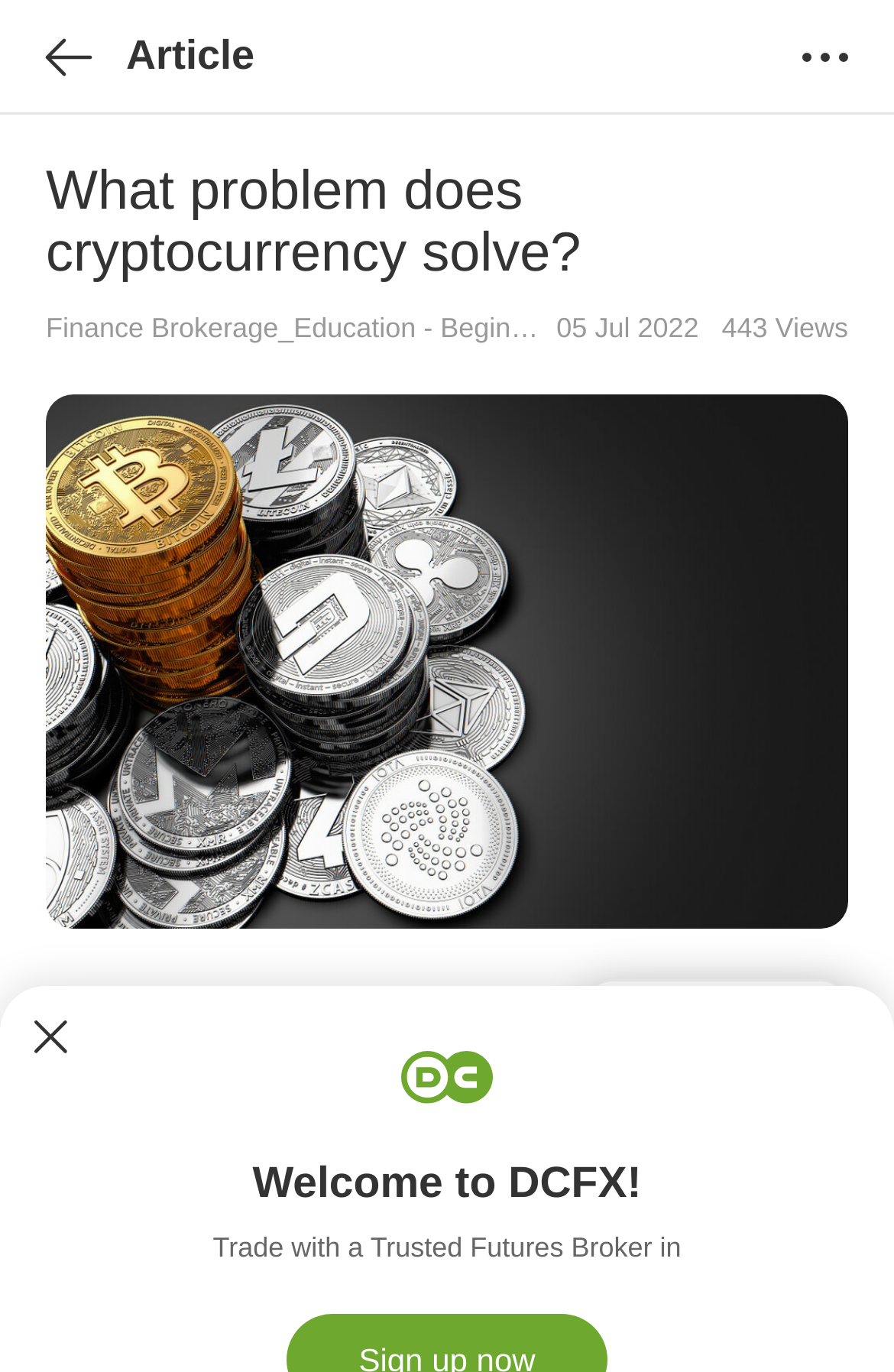Please look at the image and answer the question with a detailed explanation: What is the topic of the article?

The topic of the article can be determined by looking at the image description 'Cryptocurrency' and the heading 'What problem does cryptocurrency solve?' which suggests that the article is about cryptocurrency.